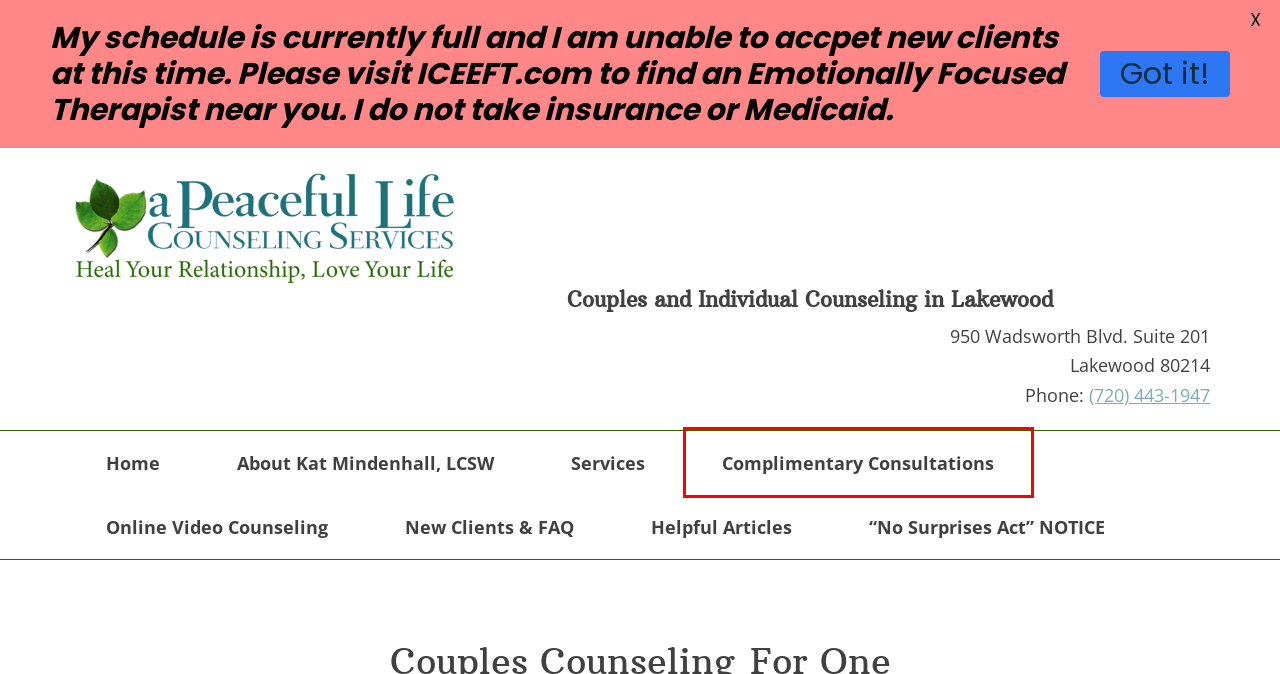Review the webpage screenshot provided, noting the red bounding box around a UI element. Choose the description that best matches the new webpage after clicking the element within the bounding box. The following are the options:
A. Why Relationship Advice Doesn't Work
B. Complimentary Online or In-Person Counseling Consultations |
C. Counseling in Lakewood CO - Counseling in Denver CO
D. Speaking Up in Relationships: Essential for Lasting Connection
E. Couples Counseling Tips from Denver Couples Counselors
F. Covid Precautions for In-Person Therapy | A Peaceful Life Counseling Services
G. If you don't have the life you want, you're missing one of these three things
H. Emotionally Focused Couples Therapy Science and Results

B